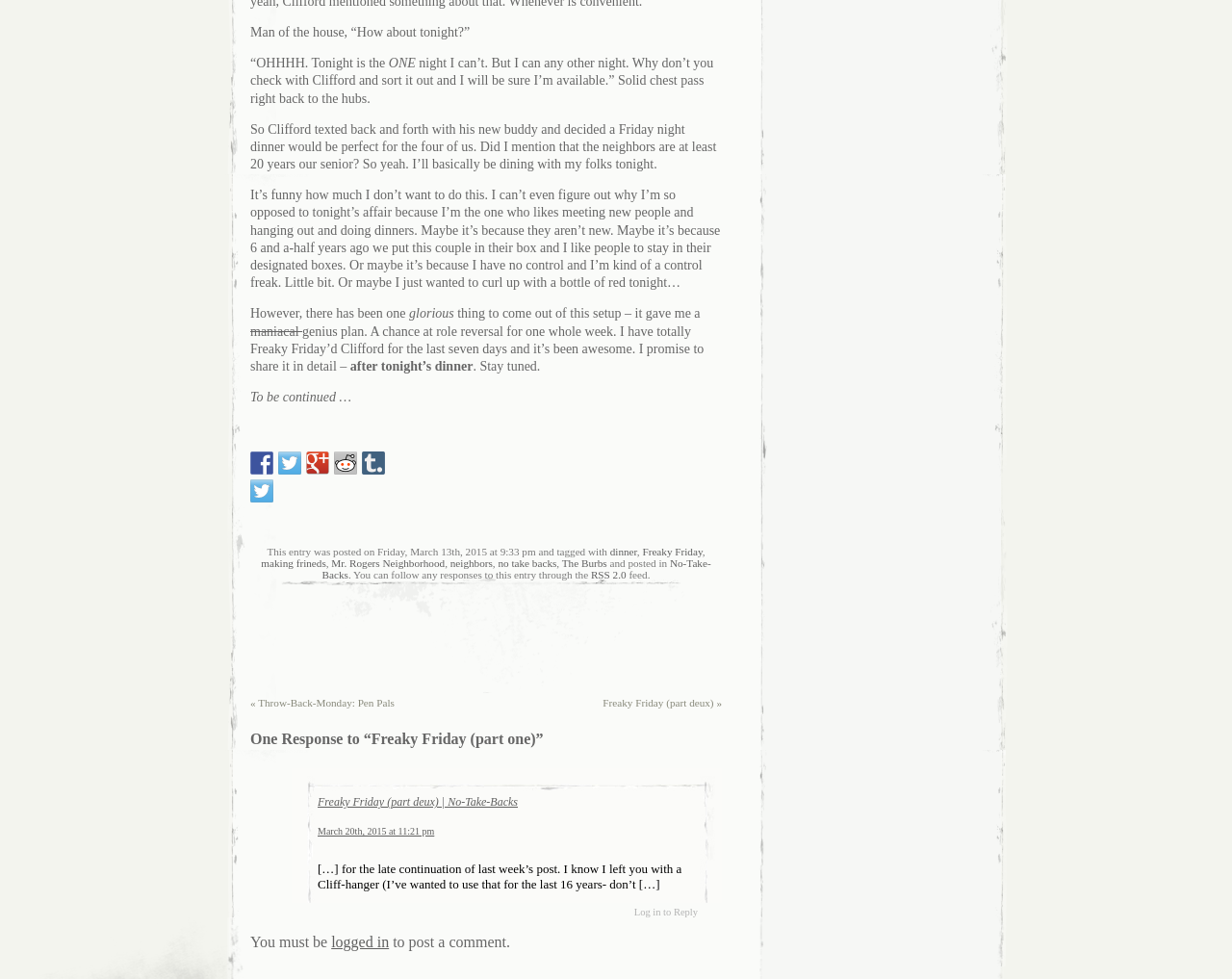Given the content of the image, can you provide a detailed answer to the question?
What is the author's attitude towards tonight's dinner?

The author's attitude towards tonight's dinner can be inferred as negative because they mention 'I don't want to do this' and 'I'm kind of a control freak', indicating reluctance and discomfort with the idea of dinner with their neighbors.